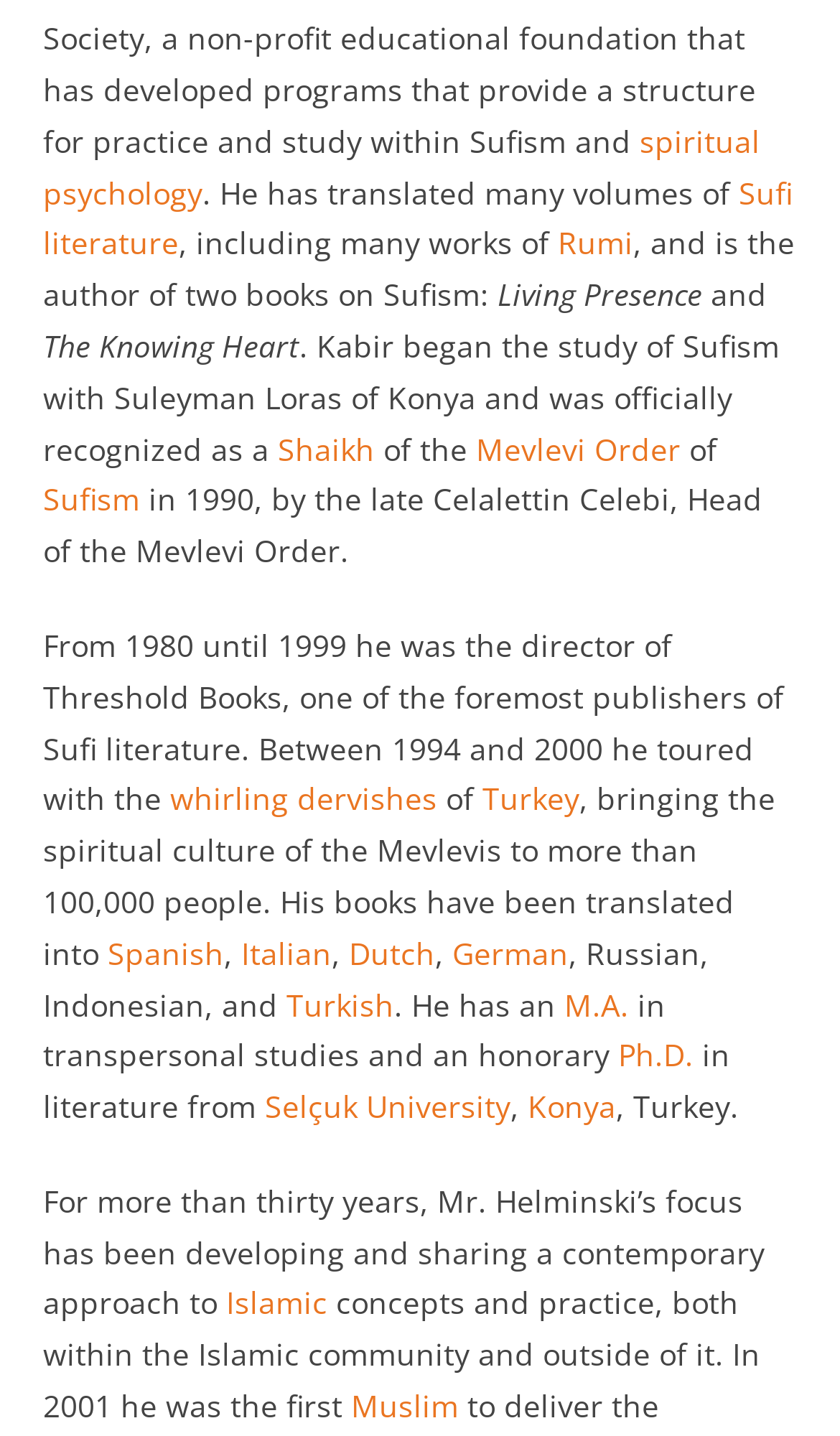Please specify the bounding box coordinates of the area that should be clicked to accomplish the following instruction: "Discover the whirling dervishes of Turkey". The coordinates should consist of four float numbers between 0 and 1, i.e., [left, top, right, bottom].

[0.203, 0.542, 0.521, 0.57]